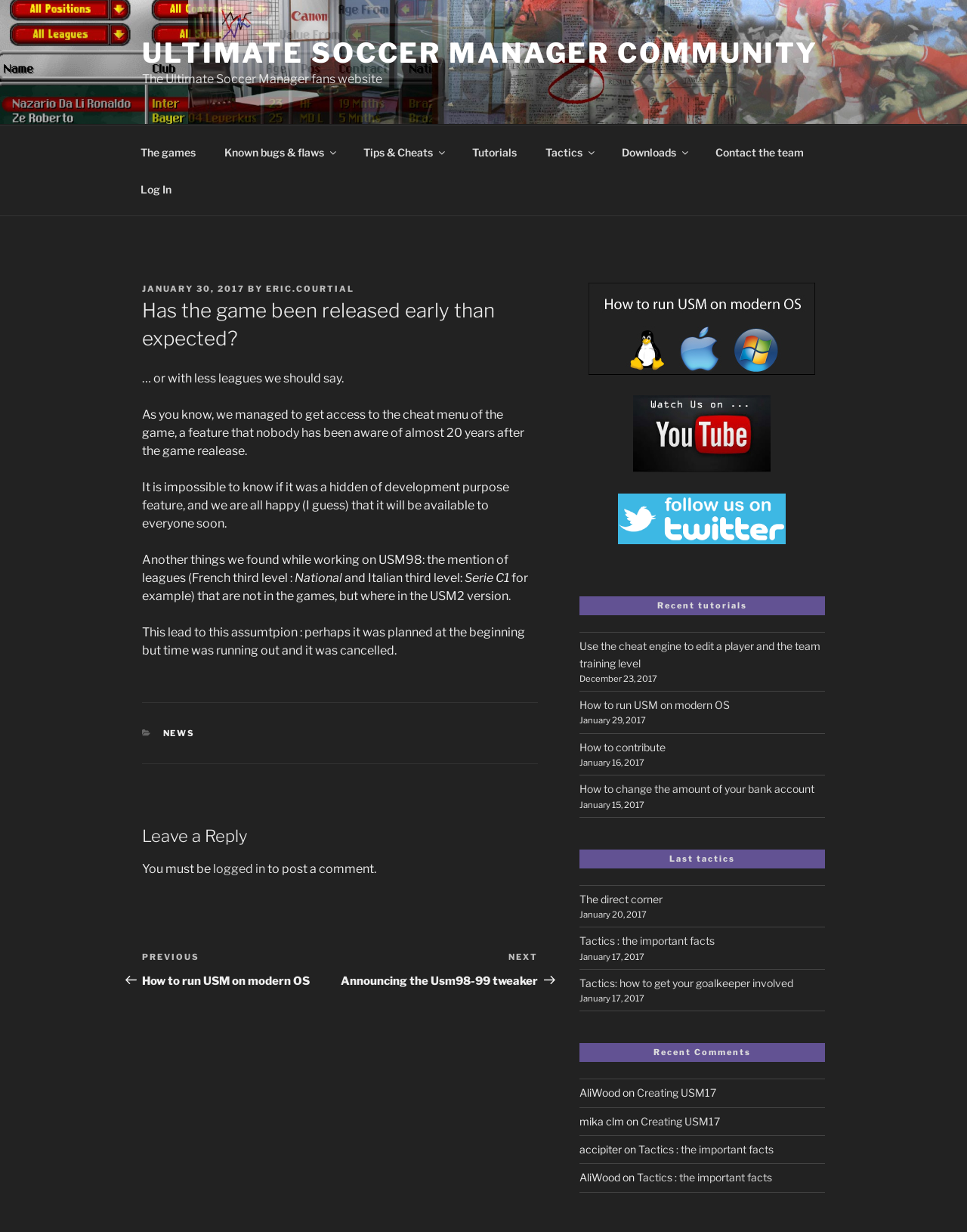Give the bounding box coordinates for the element described as: "alt="USMC Channel"".

[0.655, 0.375, 0.797, 0.386]